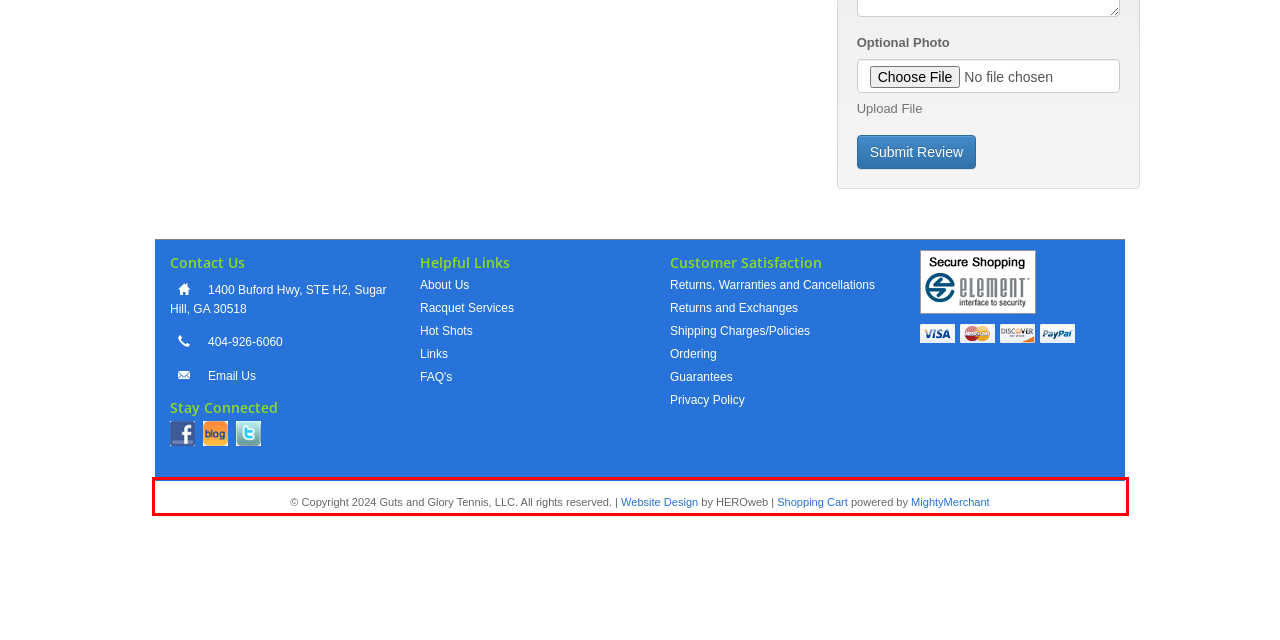Within the screenshot of the webpage, locate the red bounding box and use OCR to identify and provide the text content inside it.

© Copyright 2024 Guts and Glory Tennis, LLC. All rights reserved. | Website Design by HEROweb | Shopping Cart powered by MightyMerchant